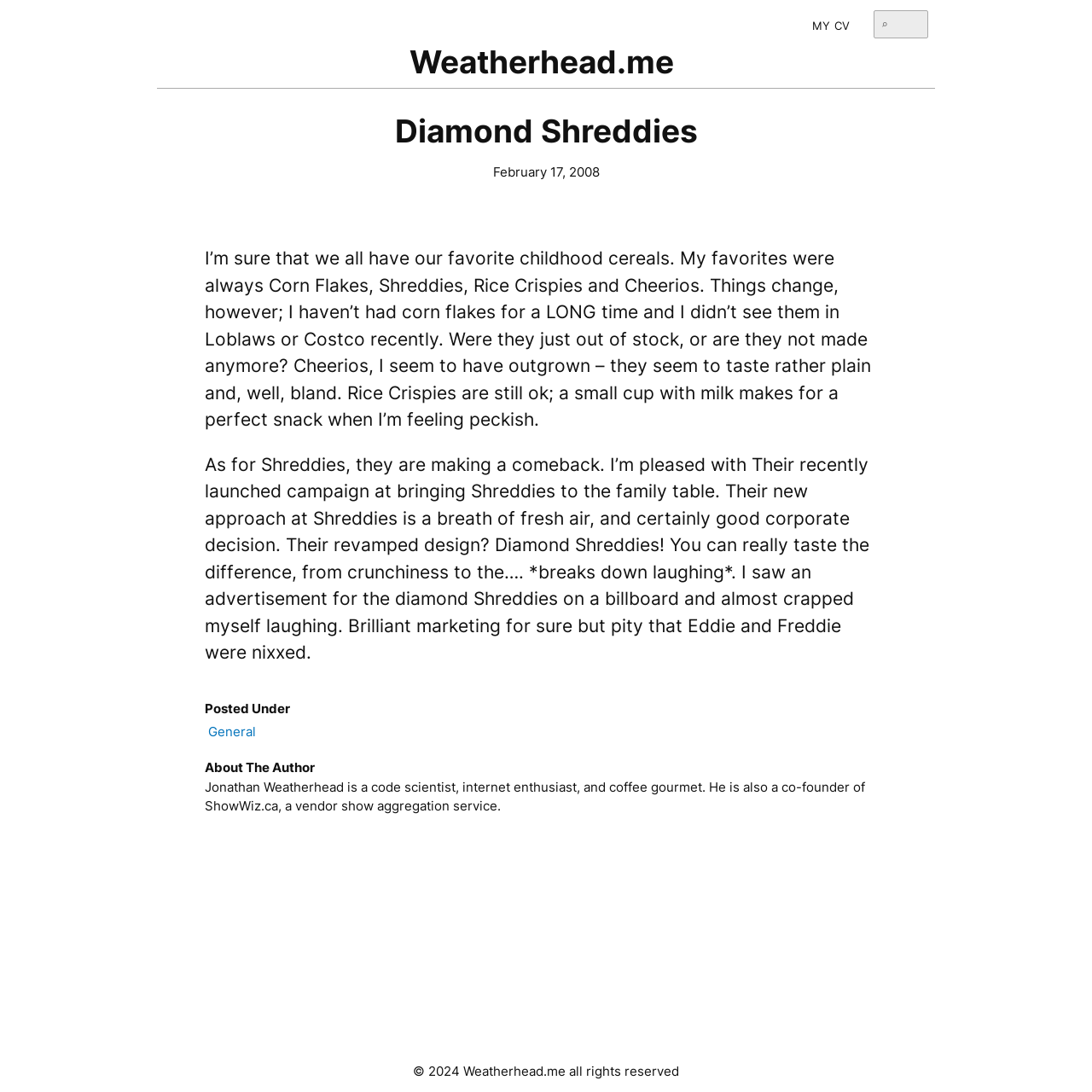What is the date mentioned in the article?
Please respond to the question with a detailed and well-explained answer.

I found the date by reading the article content, which mentions 'February 17, 2008' as a specific date related to the topic being discussed.